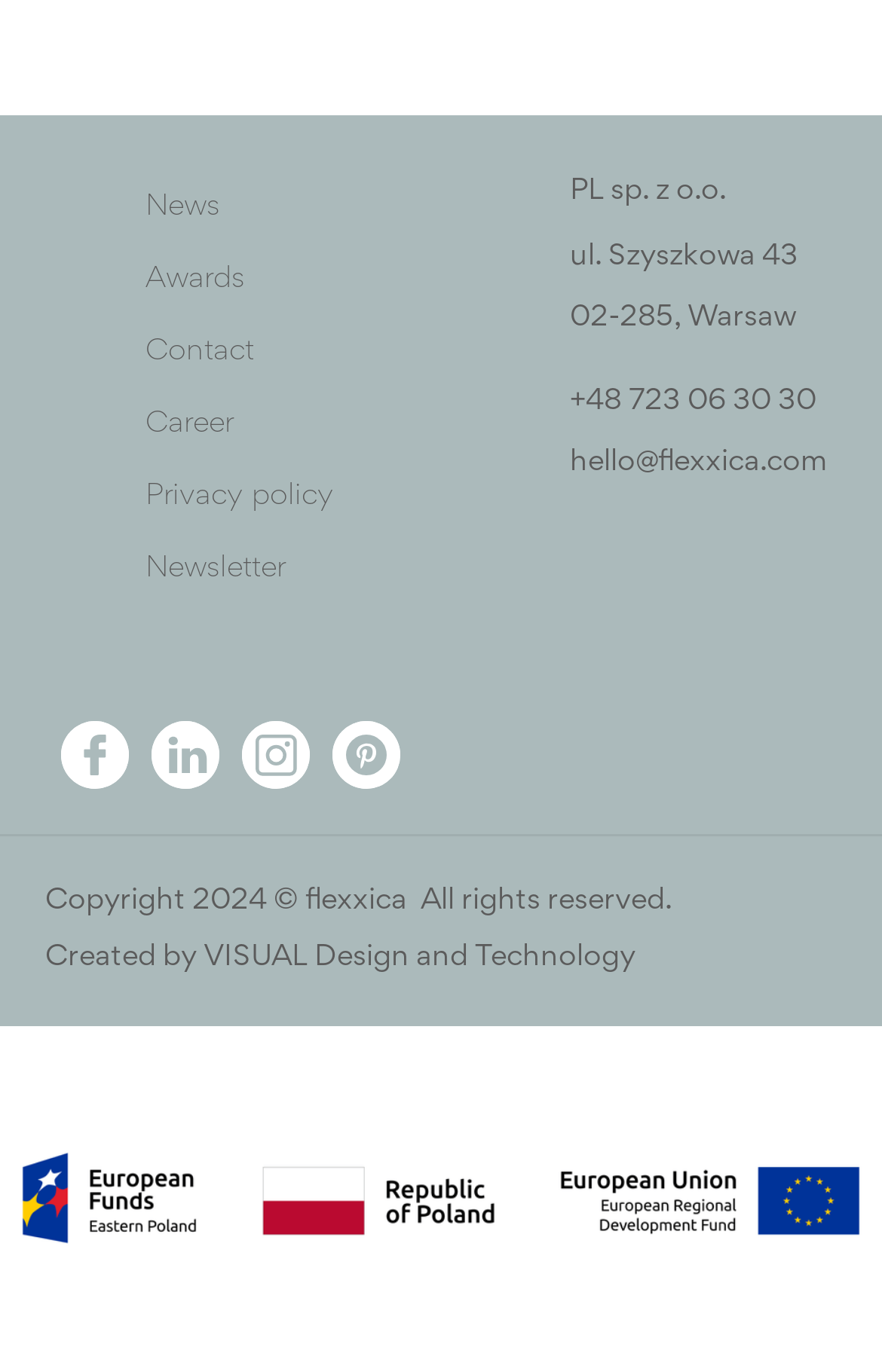How many social media links are there?
Please provide a full and detailed response to the question.

The social media links can be found in the bottom-left section of the webpage. There are four links, each with an accompanying image, labeled as 'Facebook', 'Linkedin', 'Instagram', and 'Pinterest'. These links are located at coordinates [0.069, 0.526, 0.146, 0.576], [0.172, 0.526, 0.249, 0.576], [0.274, 0.526, 0.351, 0.576], and [0.377, 0.526, 0.454, 0.576], respectively.